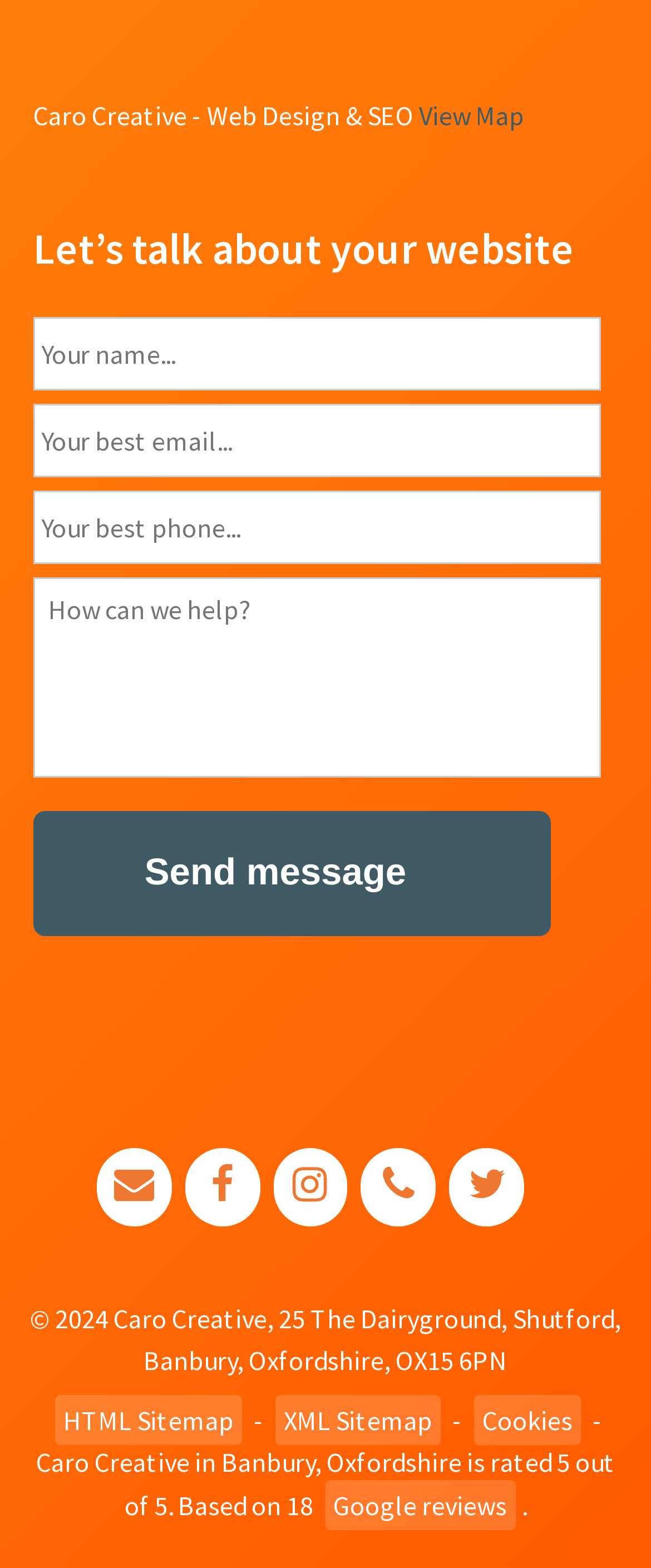Determine the bounding box coordinates of the clickable area required to perform the following instruction: "View Map". The coordinates should be represented as four float numbers between 0 and 1: [left, top, right, bottom].

[0.644, 0.063, 0.805, 0.084]